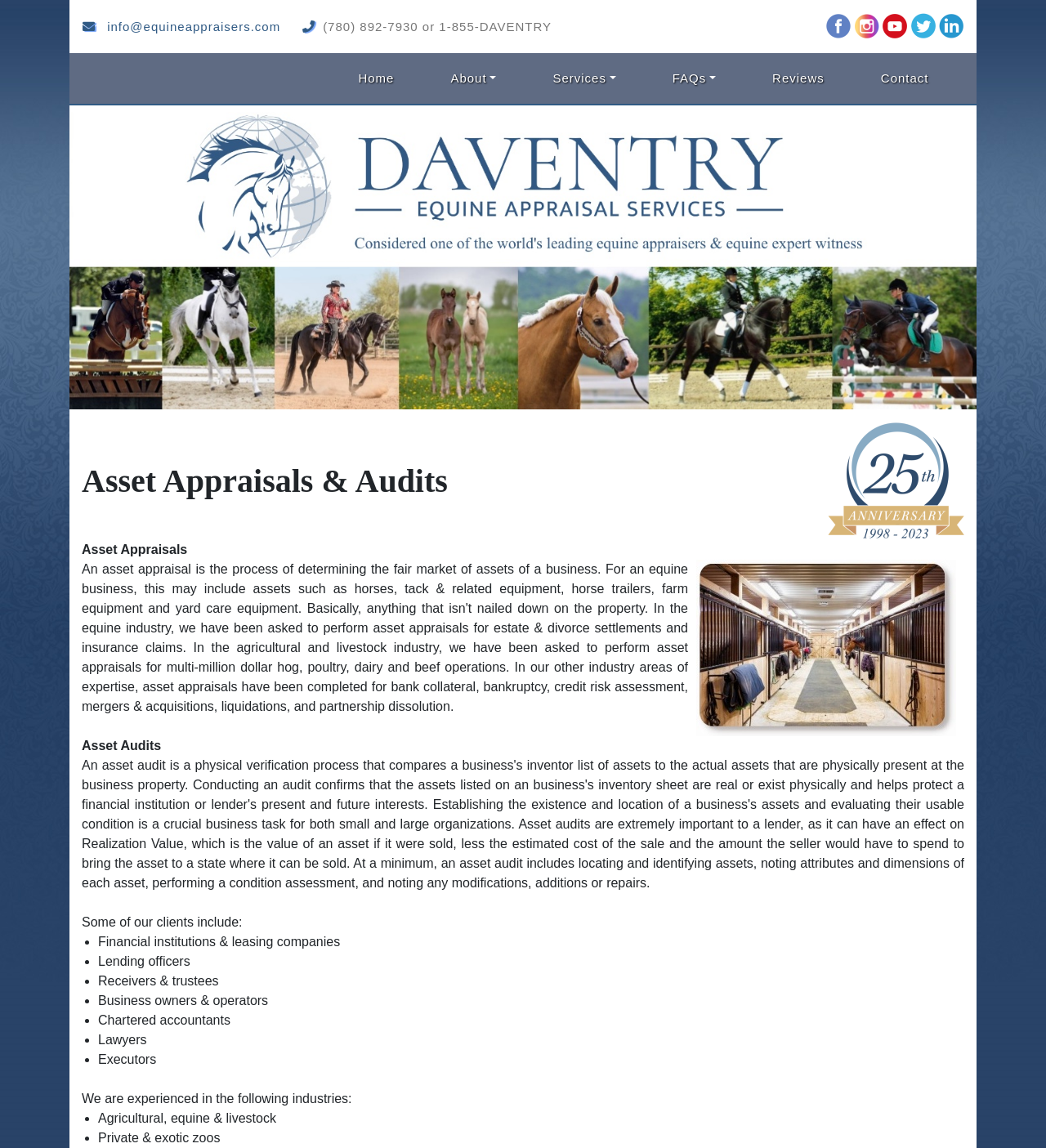Using the image as a reference, answer the following question in as much detail as possible:
What is the type of image at the top of the webpage?

I found the image by looking at the image element with the description 'Equine Appraiser' at coordinates [0.066, 0.097, 0.934, 0.356], which is located at the top of the webpage.